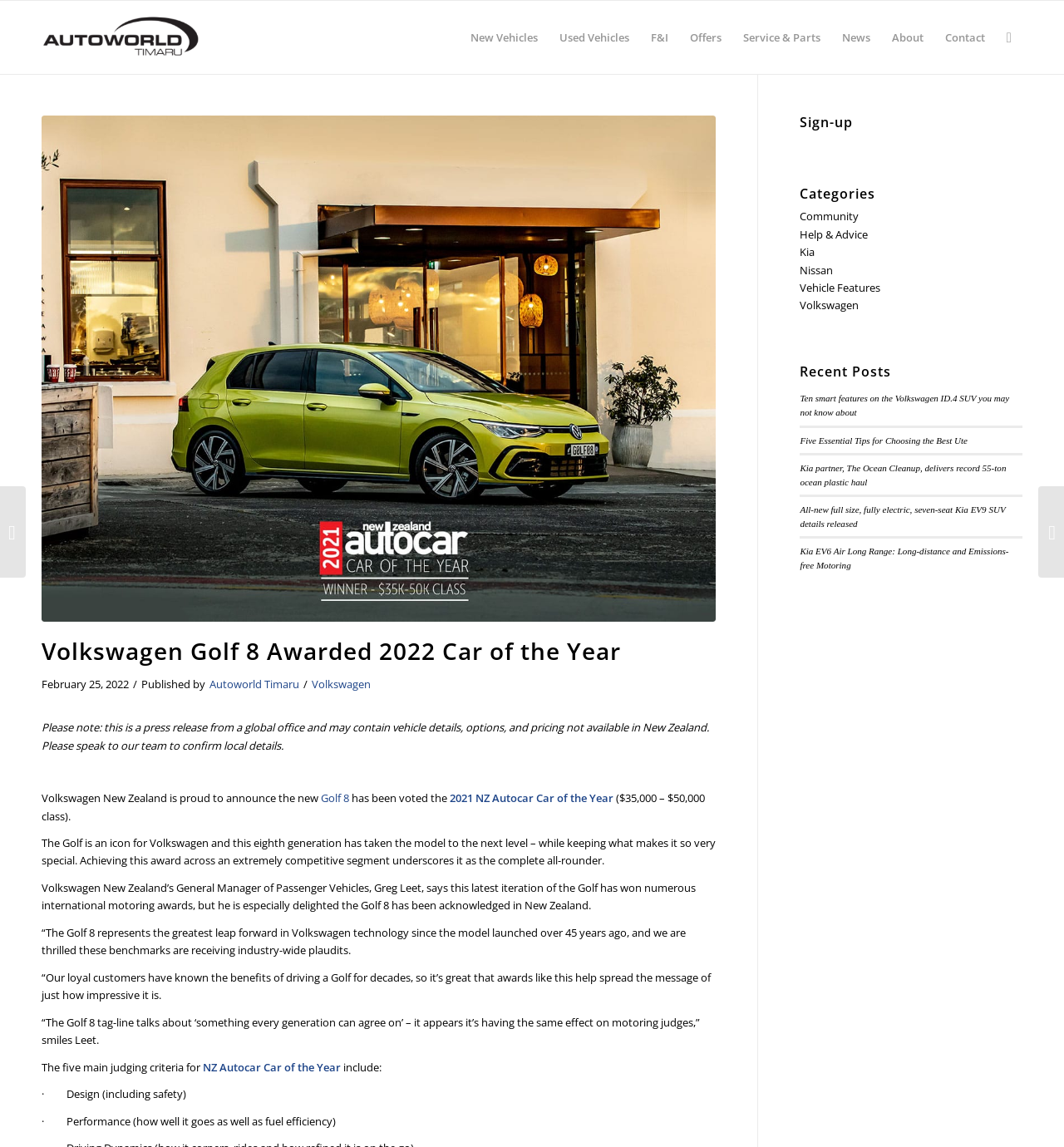Using the provided description Service & Parts, find the bounding box coordinates for the UI element. Provide the coordinates in (top-left x, top-left y, bottom-right x, bottom-right y) format, ensuring all values are between 0 and 1.

[0.688, 0.001, 0.781, 0.064]